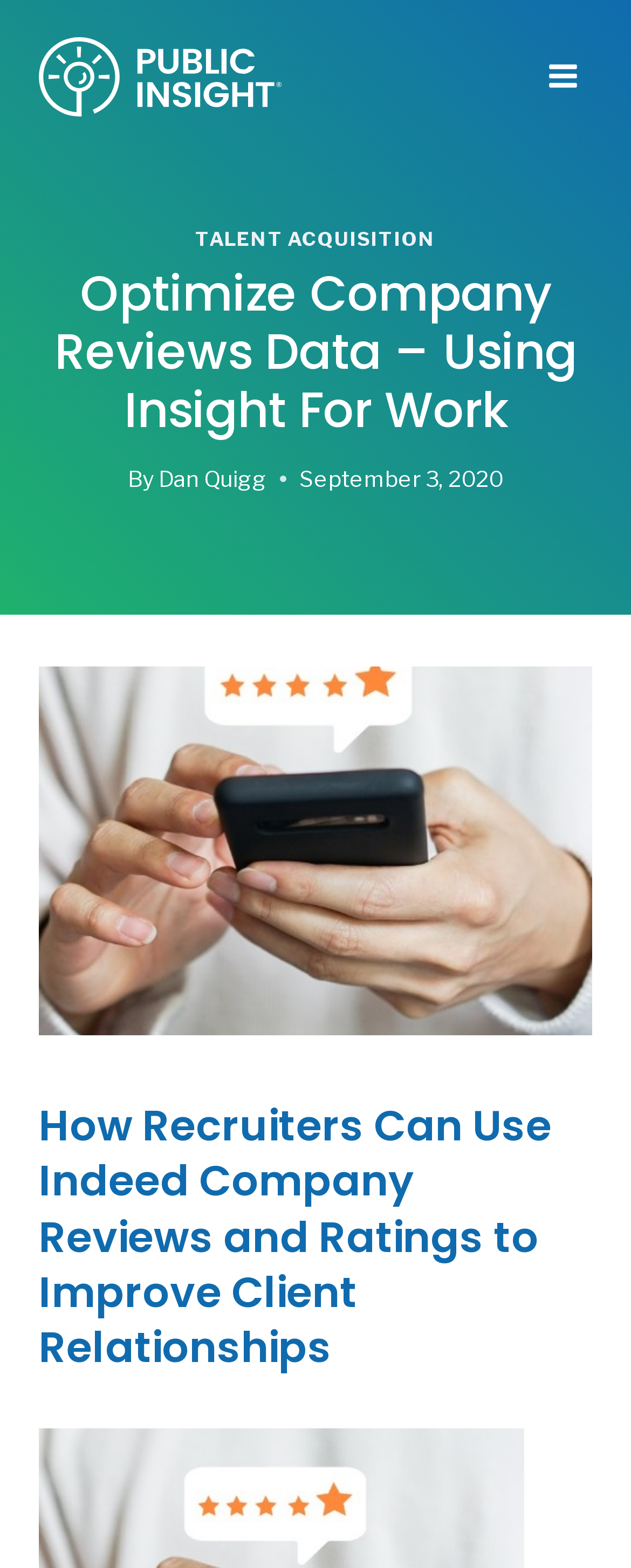From the element description aria-label="Public Insight", predict the bounding box coordinates of the UI element. The coordinates must be specified in the format (top-left x, top-left y, bottom-right x, bottom-right y) and should be within the 0 to 1 range.

[0.062, 0.008, 0.446, 0.075]